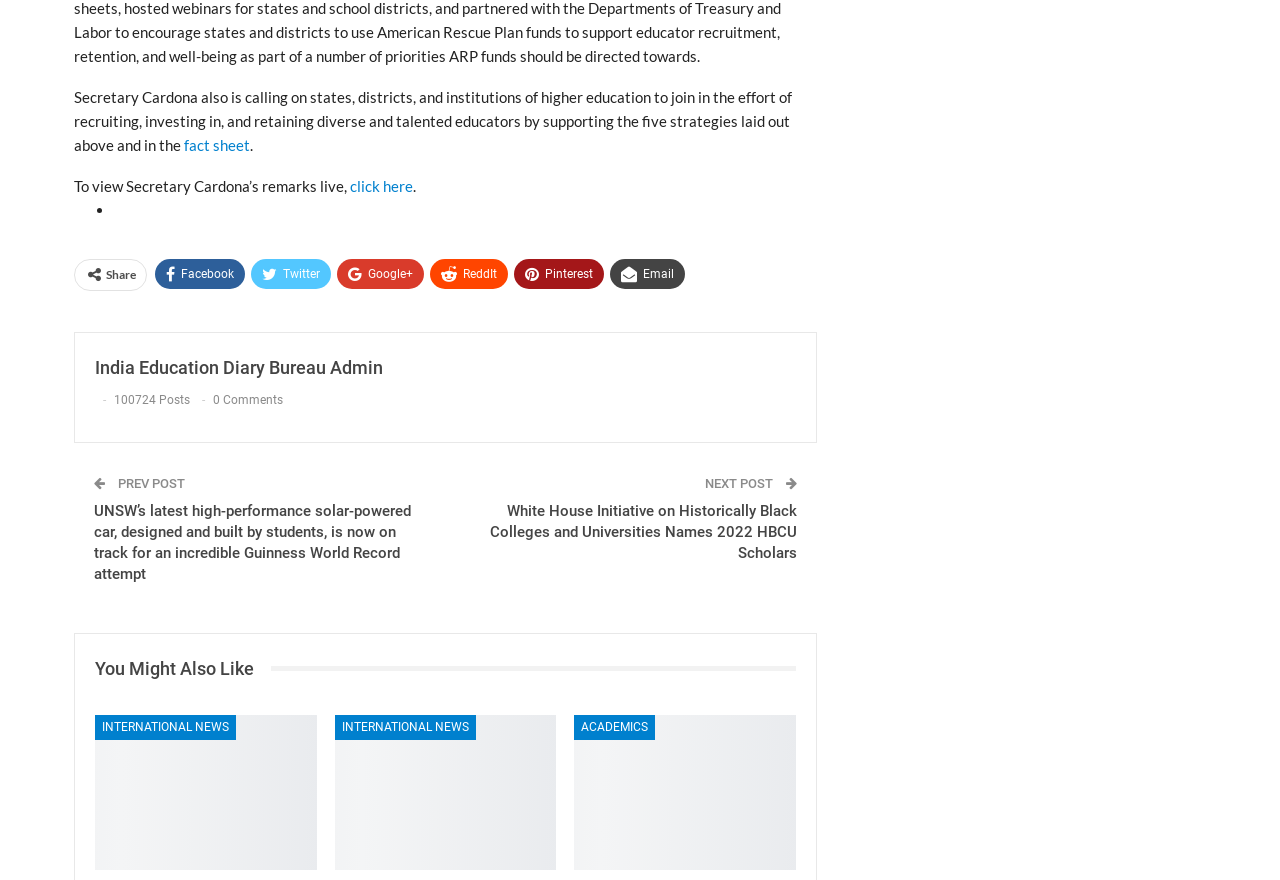Please identify the bounding box coordinates of the element's region that should be clicked to execute the following instruction: "Watch Secretary Cardona's remarks live". The bounding box coordinates must be four float numbers between 0 and 1, i.e., [left, top, right, bottom].

[0.273, 0.202, 0.323, 0.222]